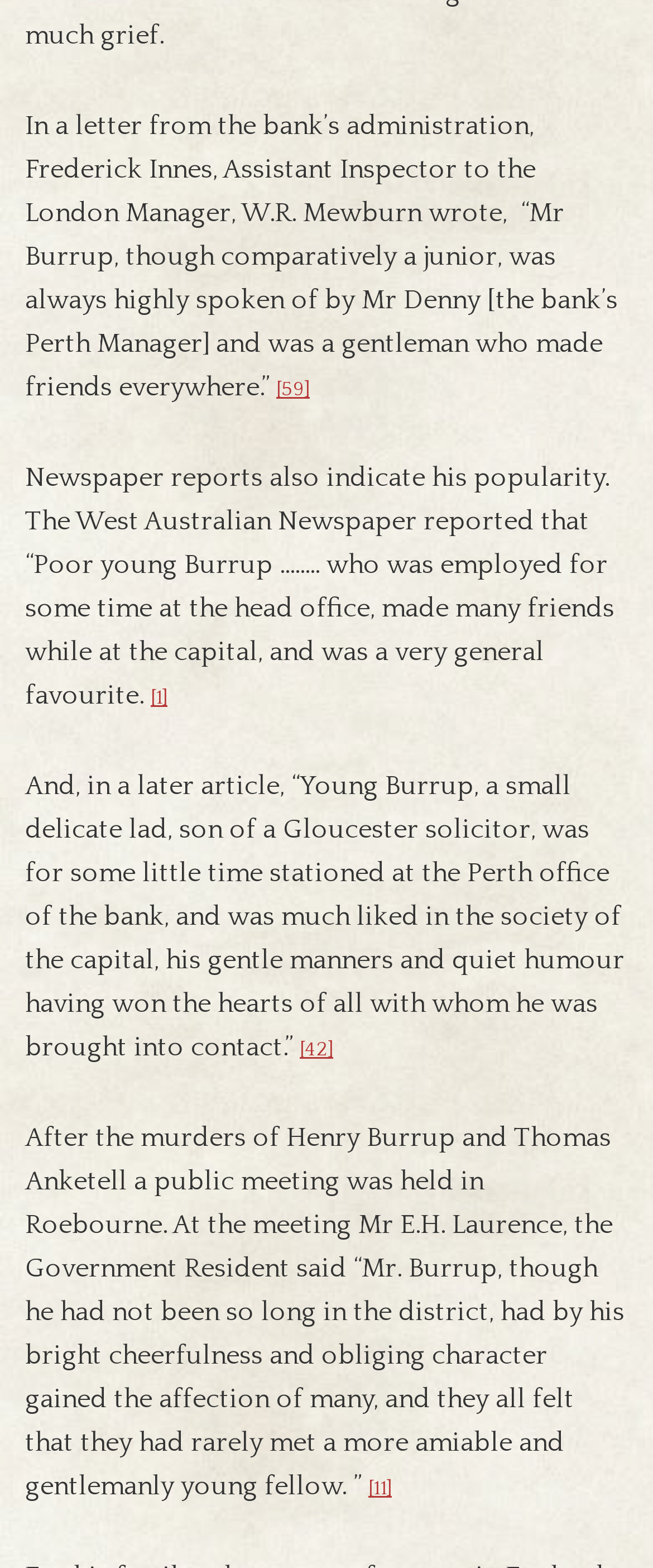Please provide a one-word or phrase answer to the question: 
Who wrote a letter about Frederick Innes?

W.R. Mewburn